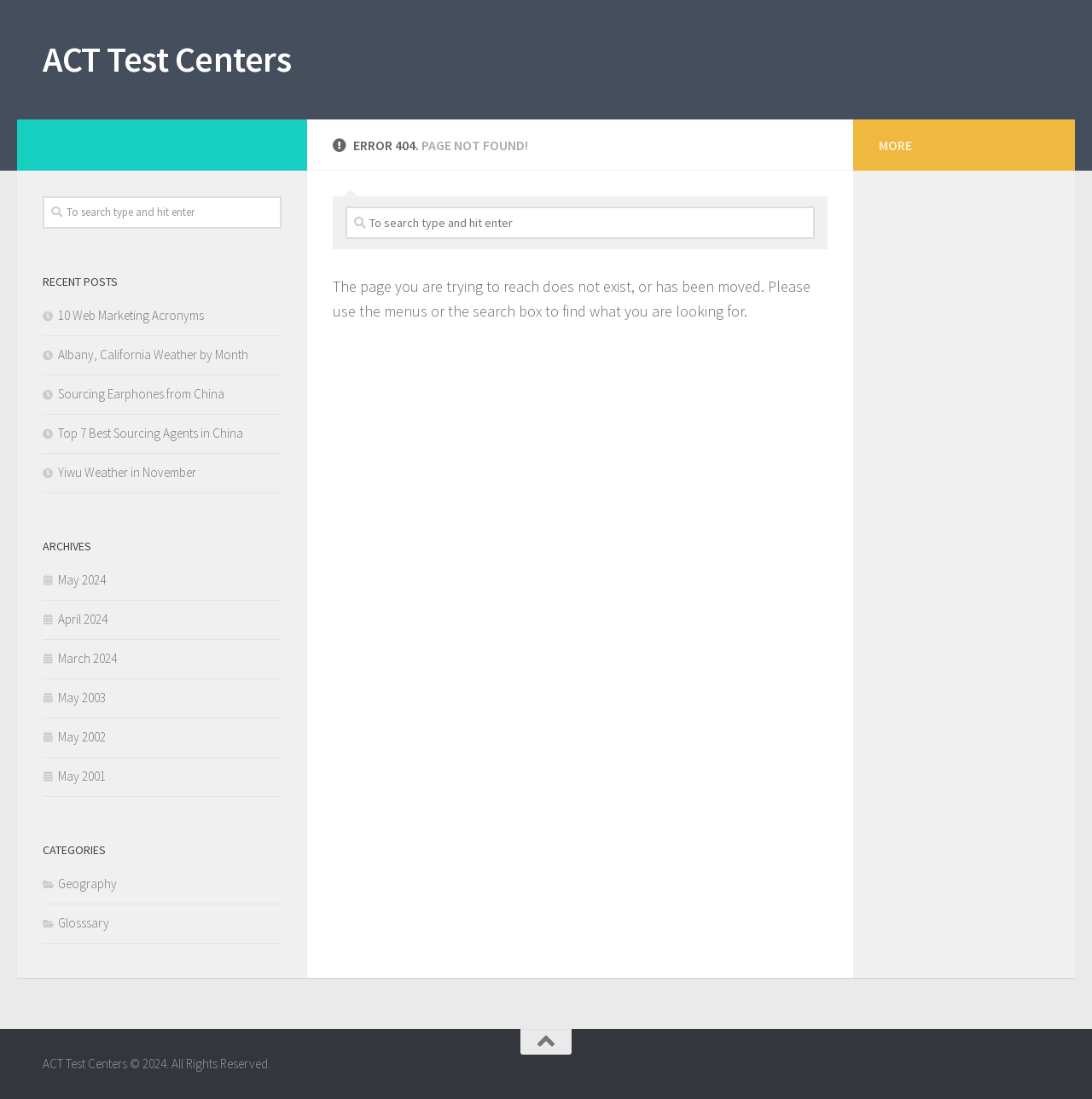How many search boxes are on this page?
Answer the question with a single word or phrase, referring to the image.

2